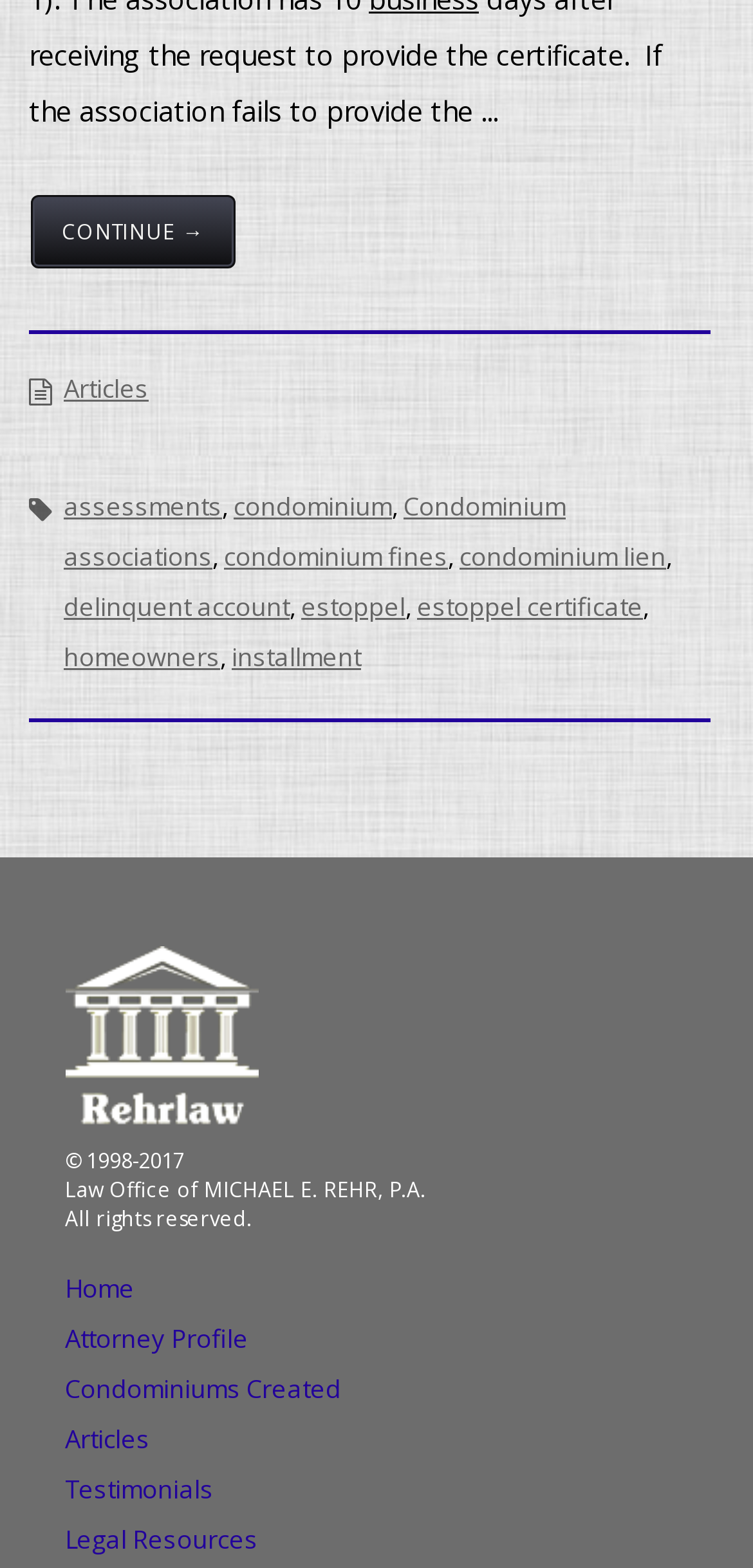Using the details from the image, please elaborate on the following question: What is the last link in the layout table?

I looked at the layout table and found the last link element, which is 'installment'.